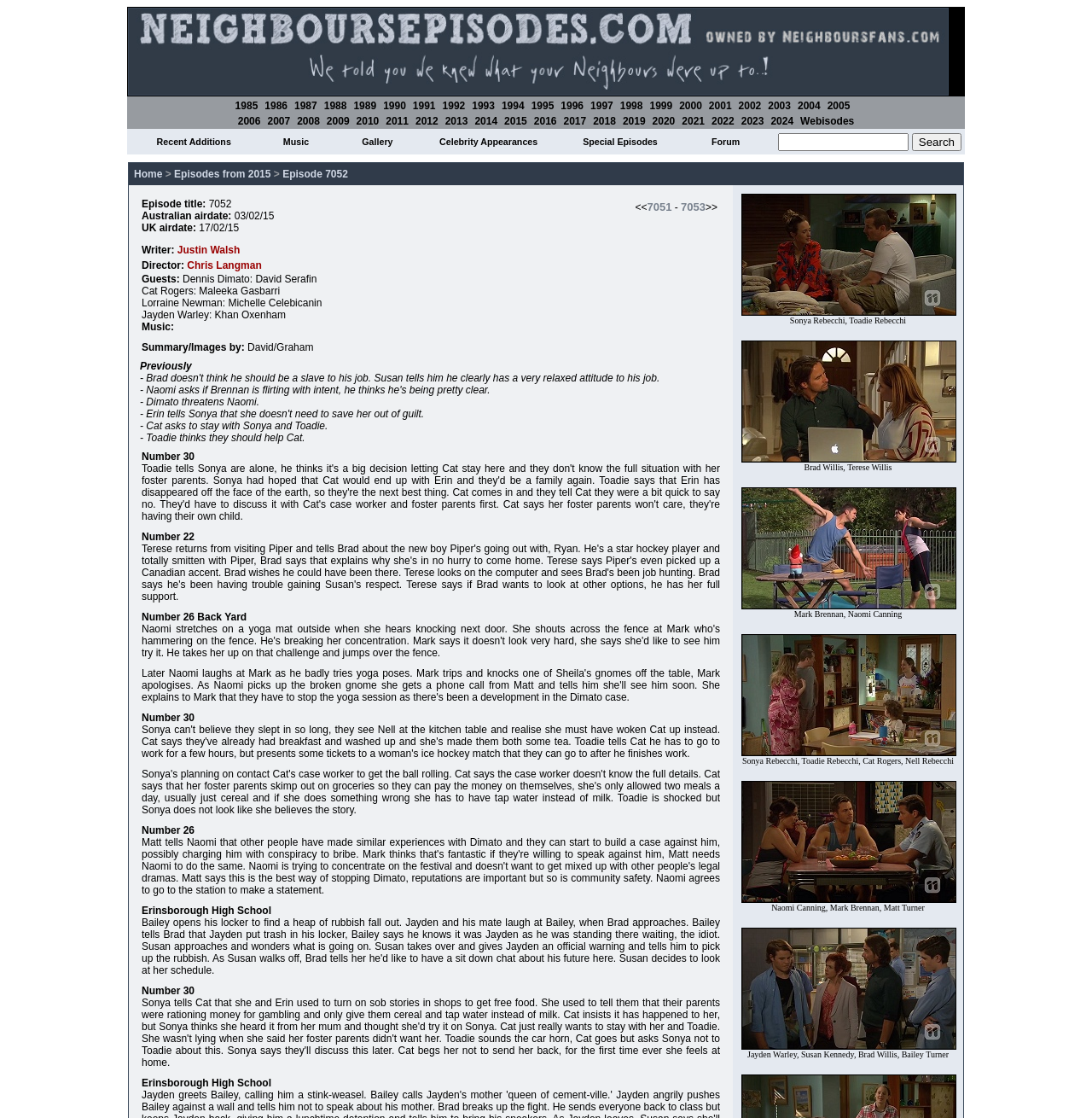Identify the bounding box coordinates of the element that should be clicked to fulfill this task: "View recent additions". The coordinates should be provided as four float numbers between 0 and 1, i.e., [left, top, right, bottom].

[0.143, 0.122, 0.212, 0.132]